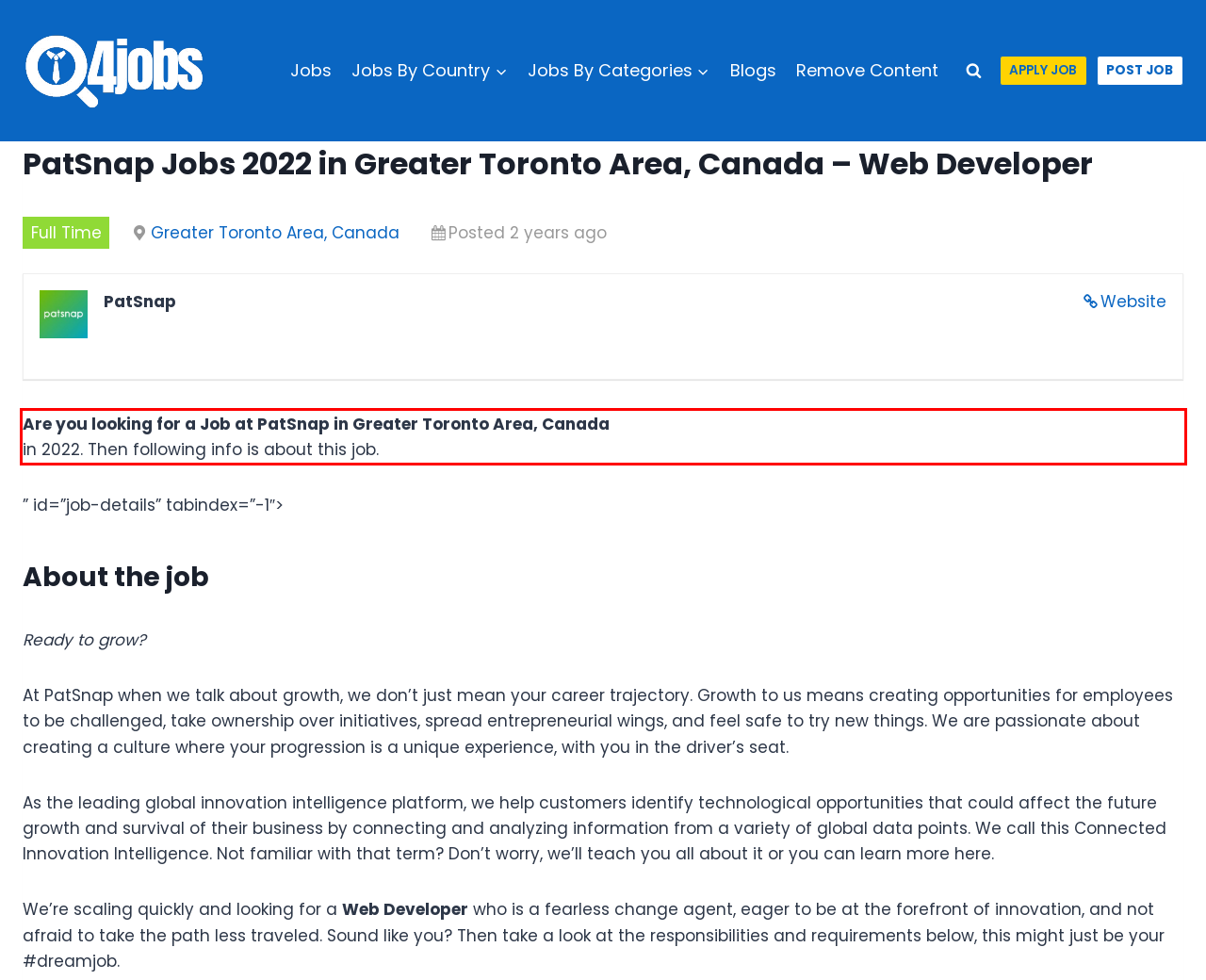You are presented with a screenshot containing a red rectangle. Extract the text found inside this red bounding box.

Are you looking for a Job at PatSnap in Greater Toronto Area, Canada in 2022. Then following info is about this job.